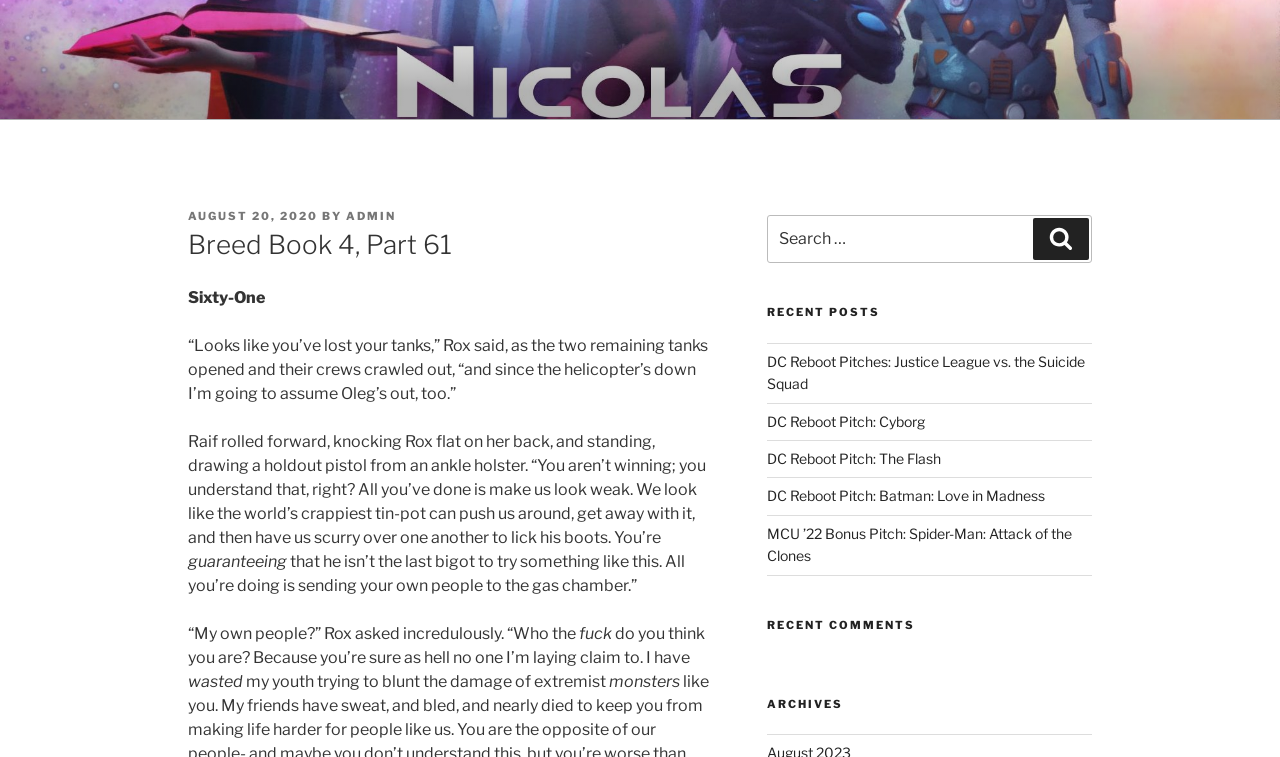Identify the primary heading of the webpage and provide its text.

Breed Book 4, Part 61